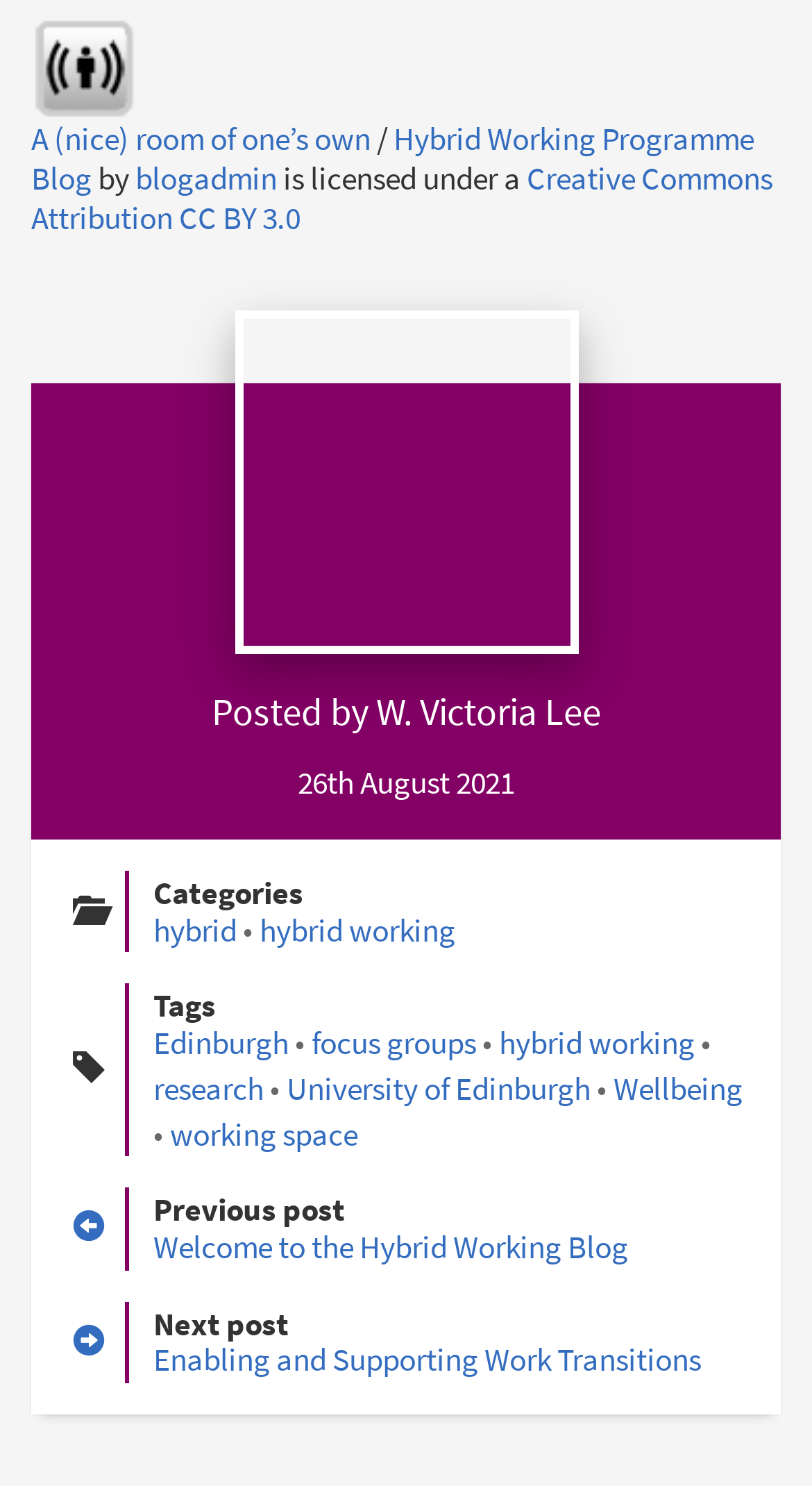Respond to the question below with a single word or phrase:
Who wrote the latest article?

W. Victoria Lee